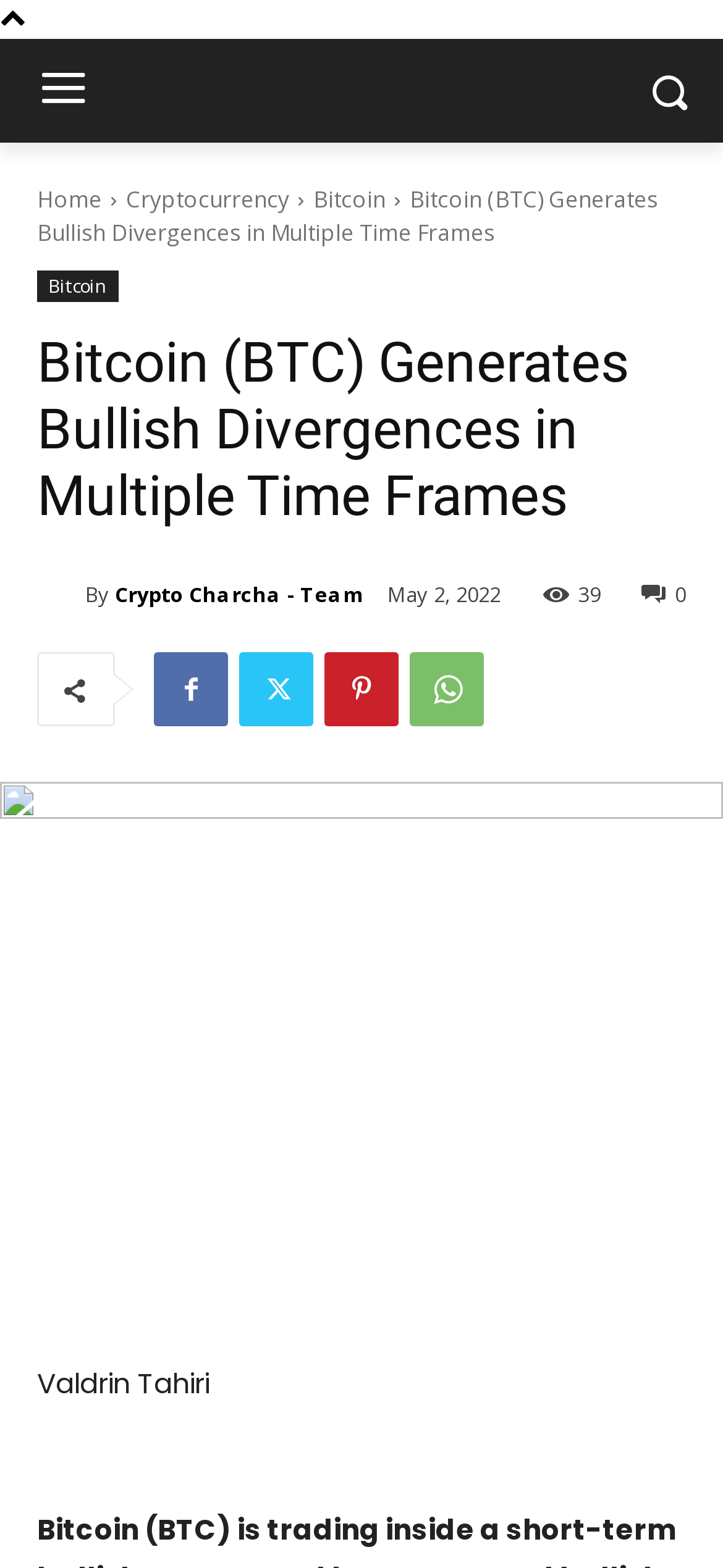Provide a one-word or brief phrase answer to the question:
What is the name of the cryptocurrency being discussed?

Bitcoin